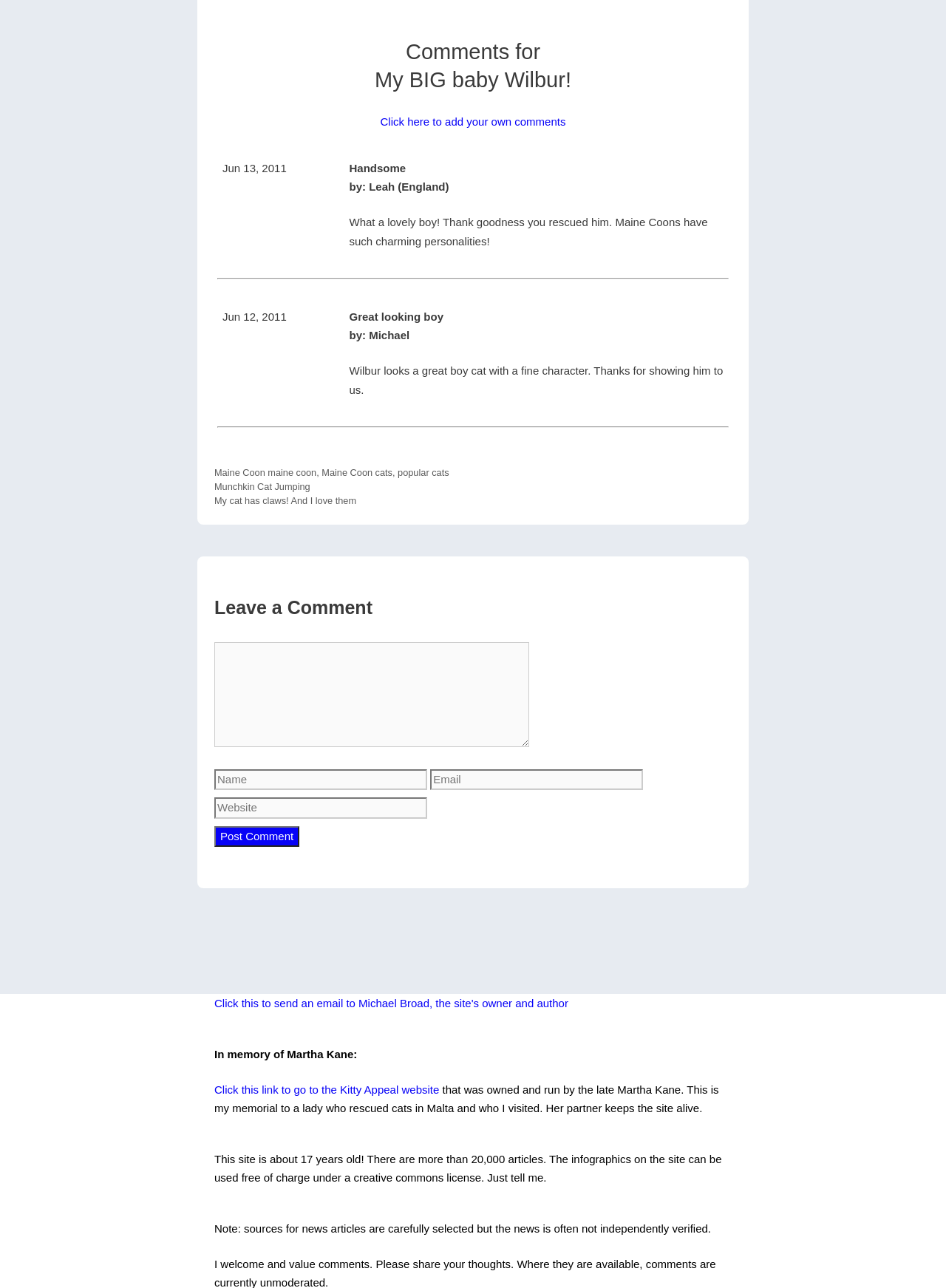Identify the bounding box coordinates of the region I need to click to complete this instruction: "Click on the link to view posts".

[0.227, 0.546, 0.328, 0.554]